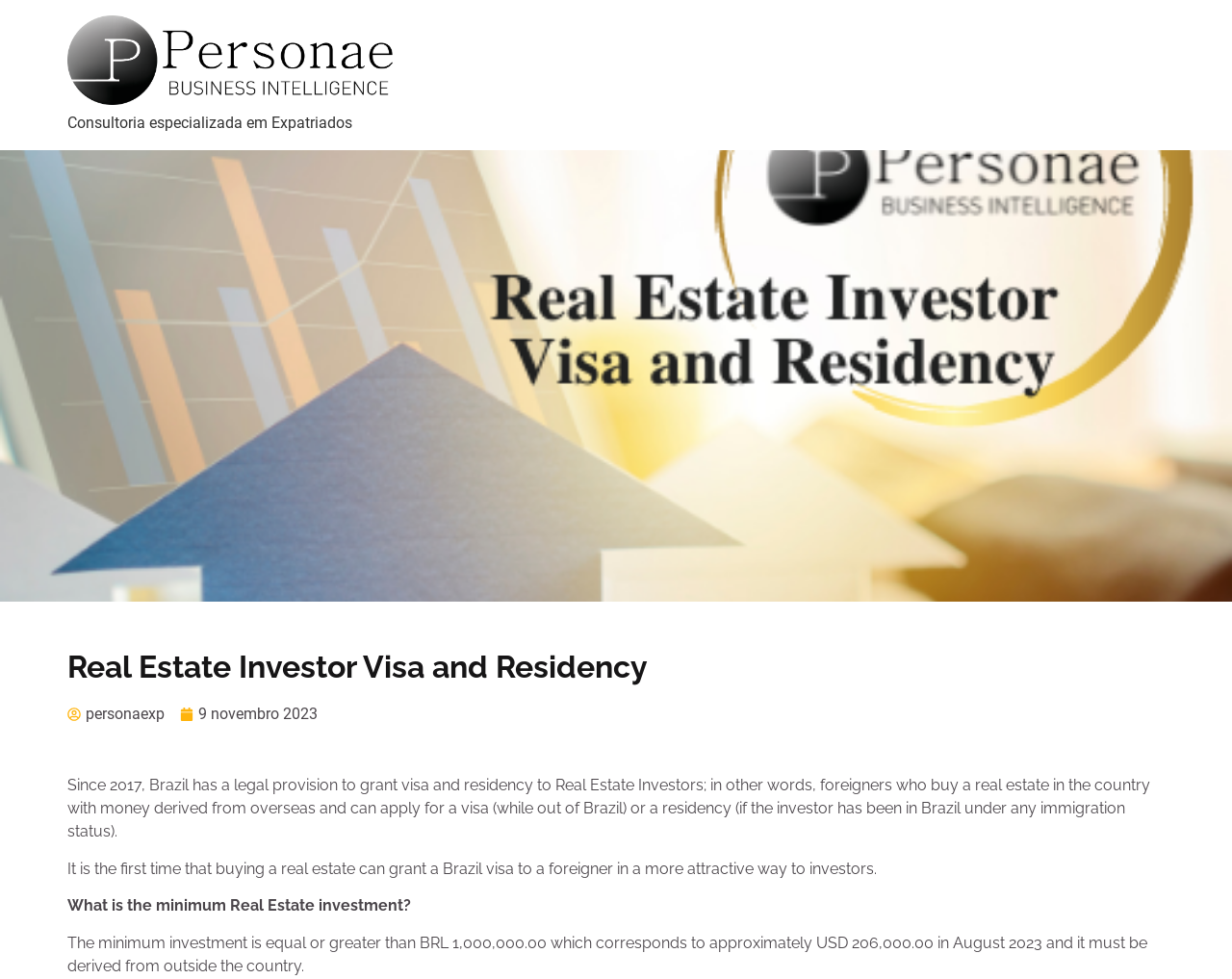What is the purpose of buying a real estate in Brazil?
Based on the image content, provide your answer in one word or a short phrase.

to grant visa and residency